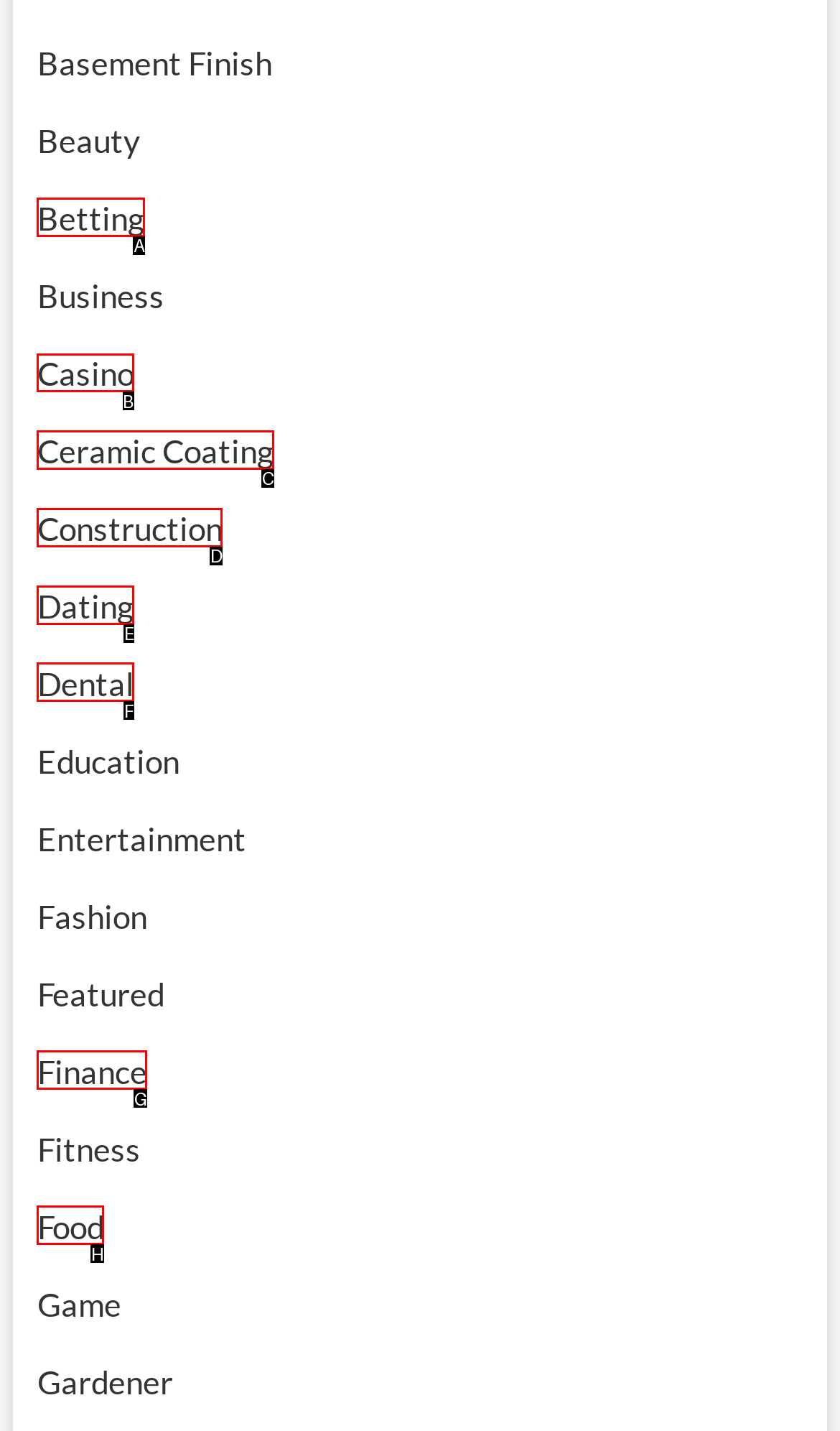To complete the task: View recent posts, which option should I click? Answer with the appropriate letter from the provided choices.

None